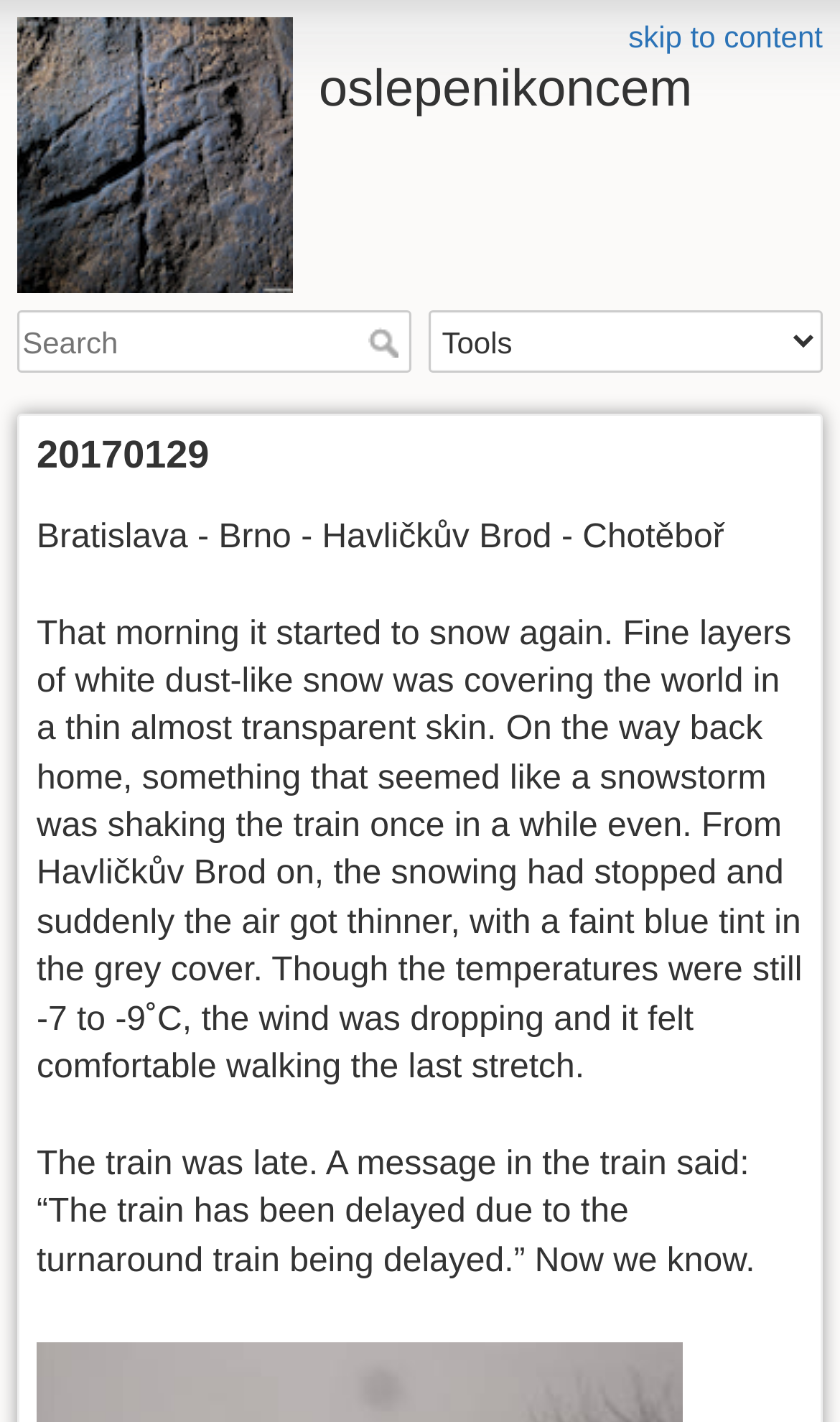Determine the bounding box for the described HTML element: "parent_node: Search name="q" placeholder="Search" title="[F]"". Ensure the coordinates are four float numbers between 0 and 1 in the format [left, top, right, bottom].

[0.021, 0.218, 0.49, 0.263]